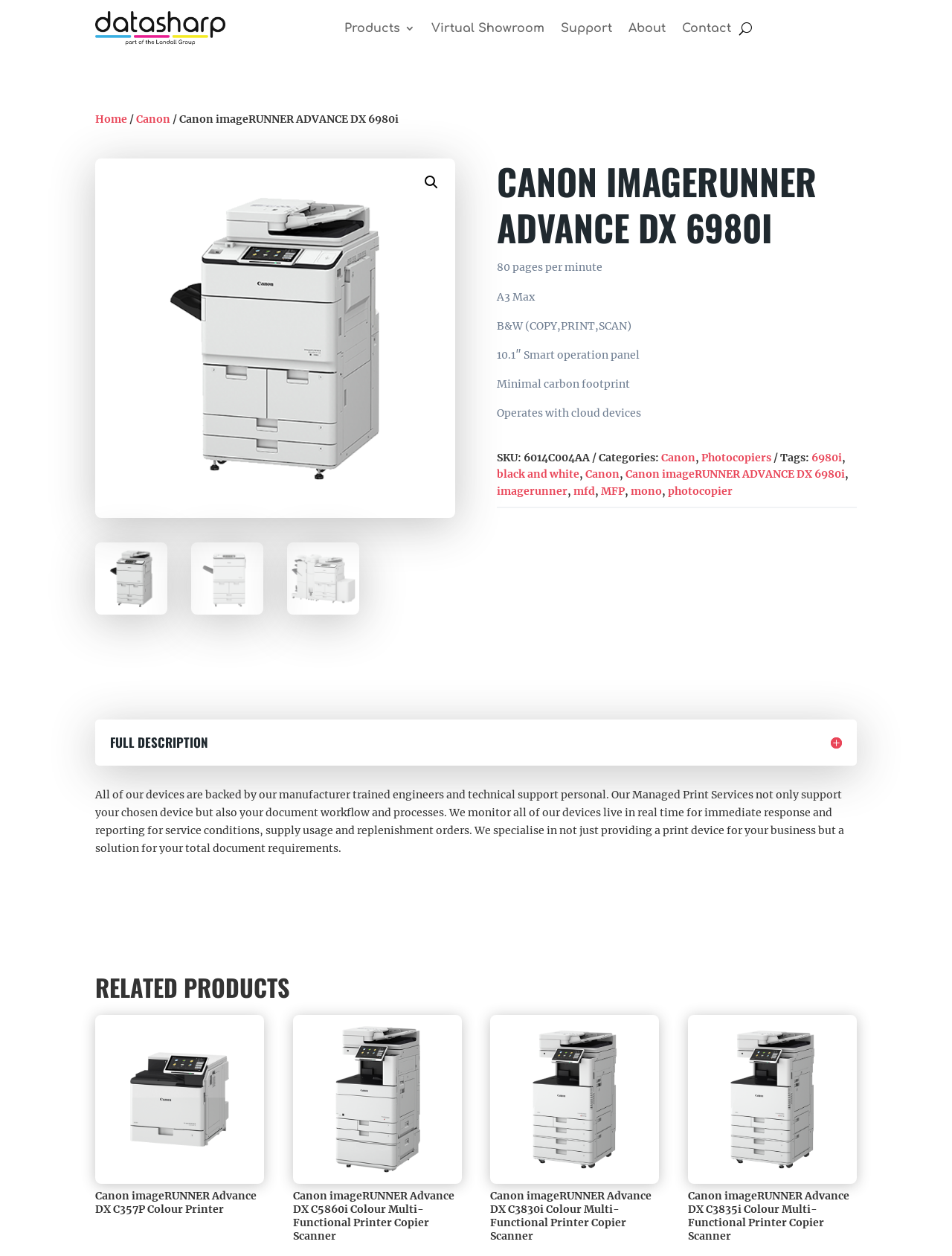Please identify the bounding box coordinates of the element on the webpage that should be clicked to follow this instruction: "Click on the 'Support' link". The bounding box coordinates should be given as four float numbers between 0 and 1, formatted as [left, top, right, bottom].

[0.589, 0.0, 0.643, 0.045]